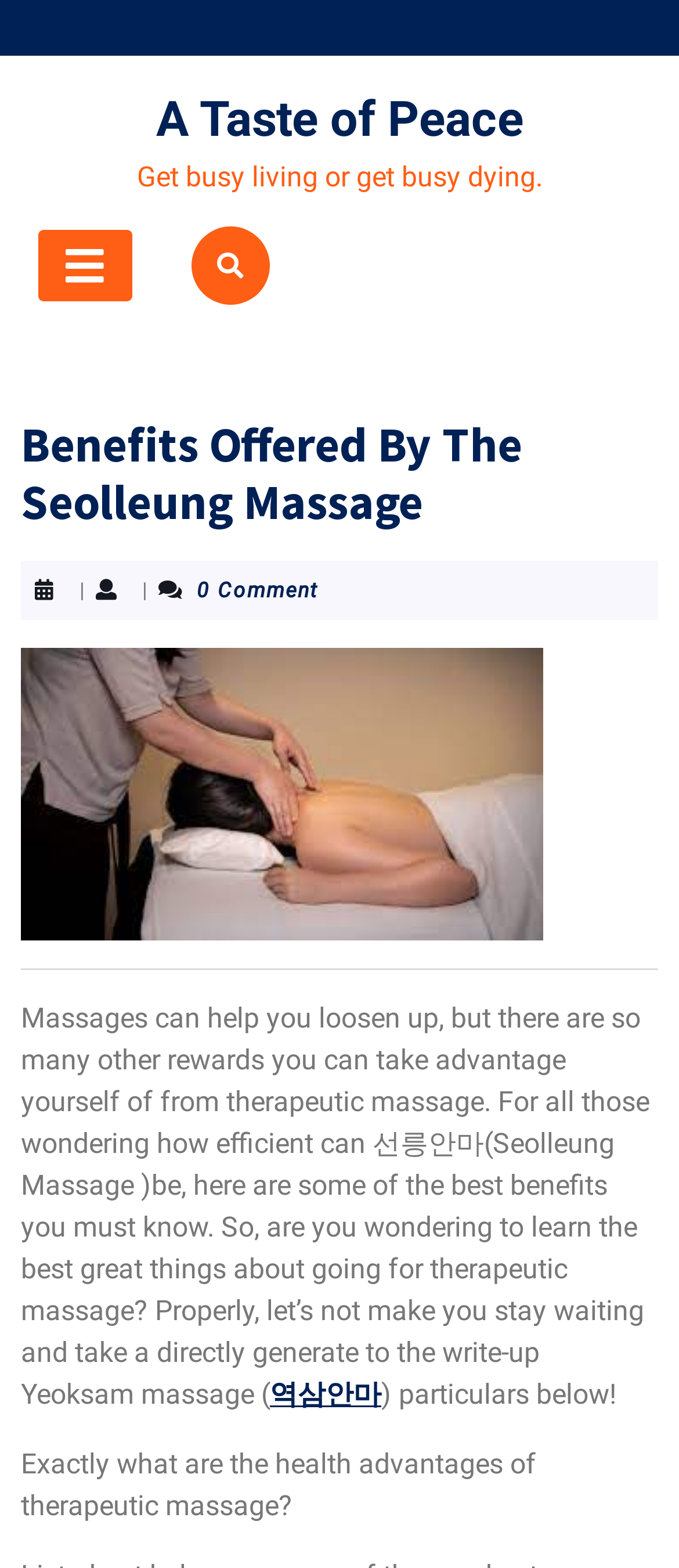Please respond to the question using a single word or phrase:
What is the author's tone in this webpage?

Informative